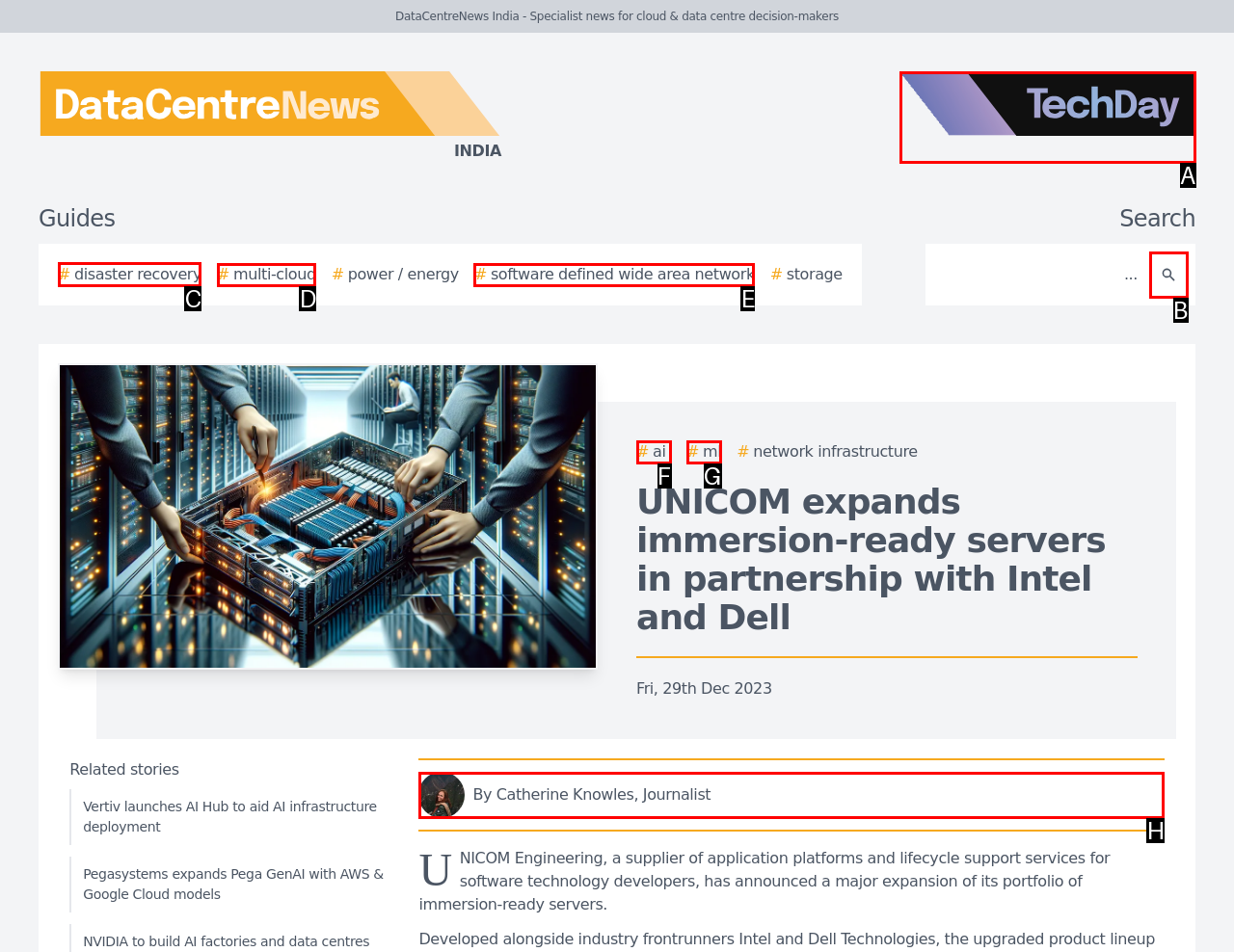Determine the correct UI element to click for this instruction: Learn more about disaster recovery. Respond with the letter of the chosen element.

C